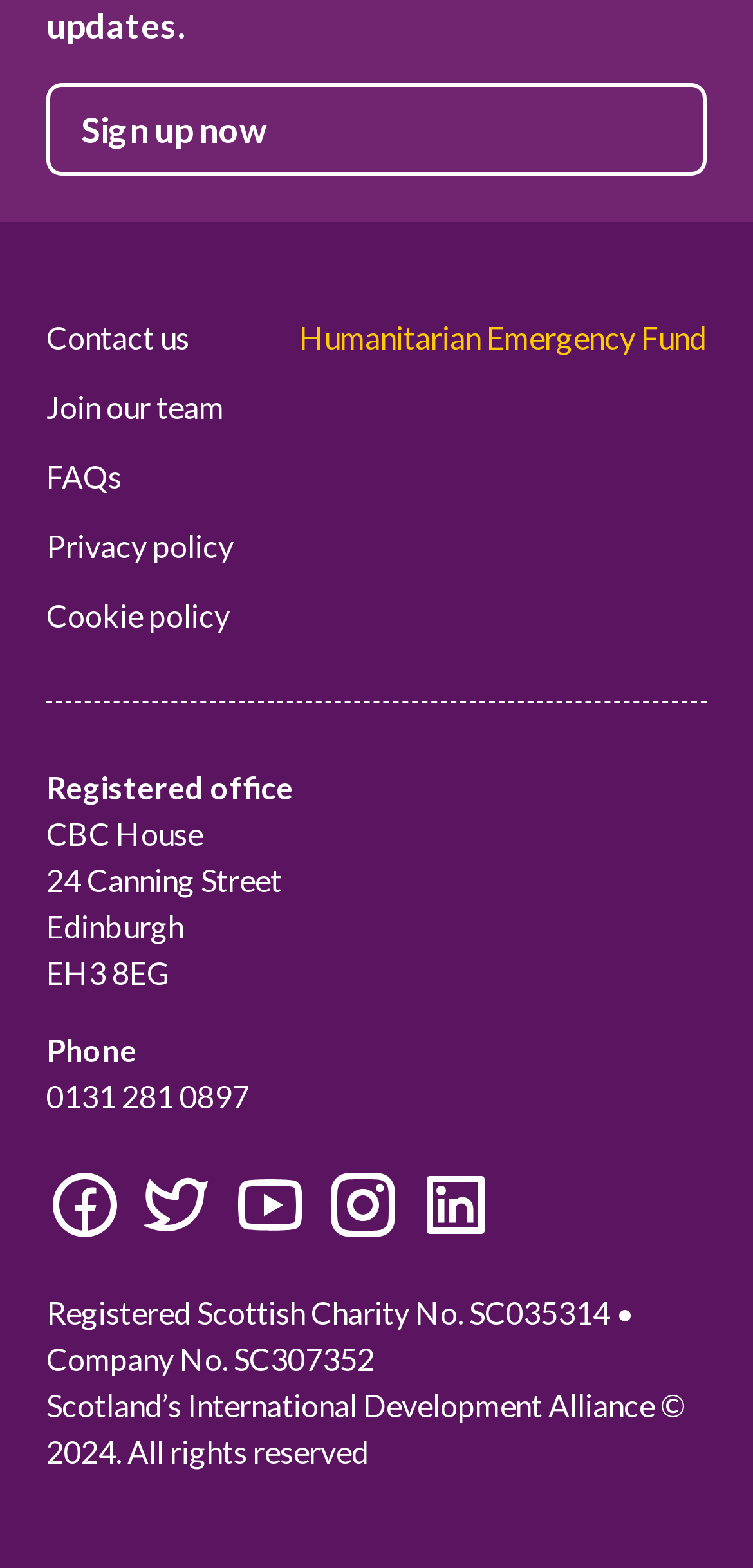Answer the question using only one word or a concise phrase: What is the charity number of the organization?

SC035314